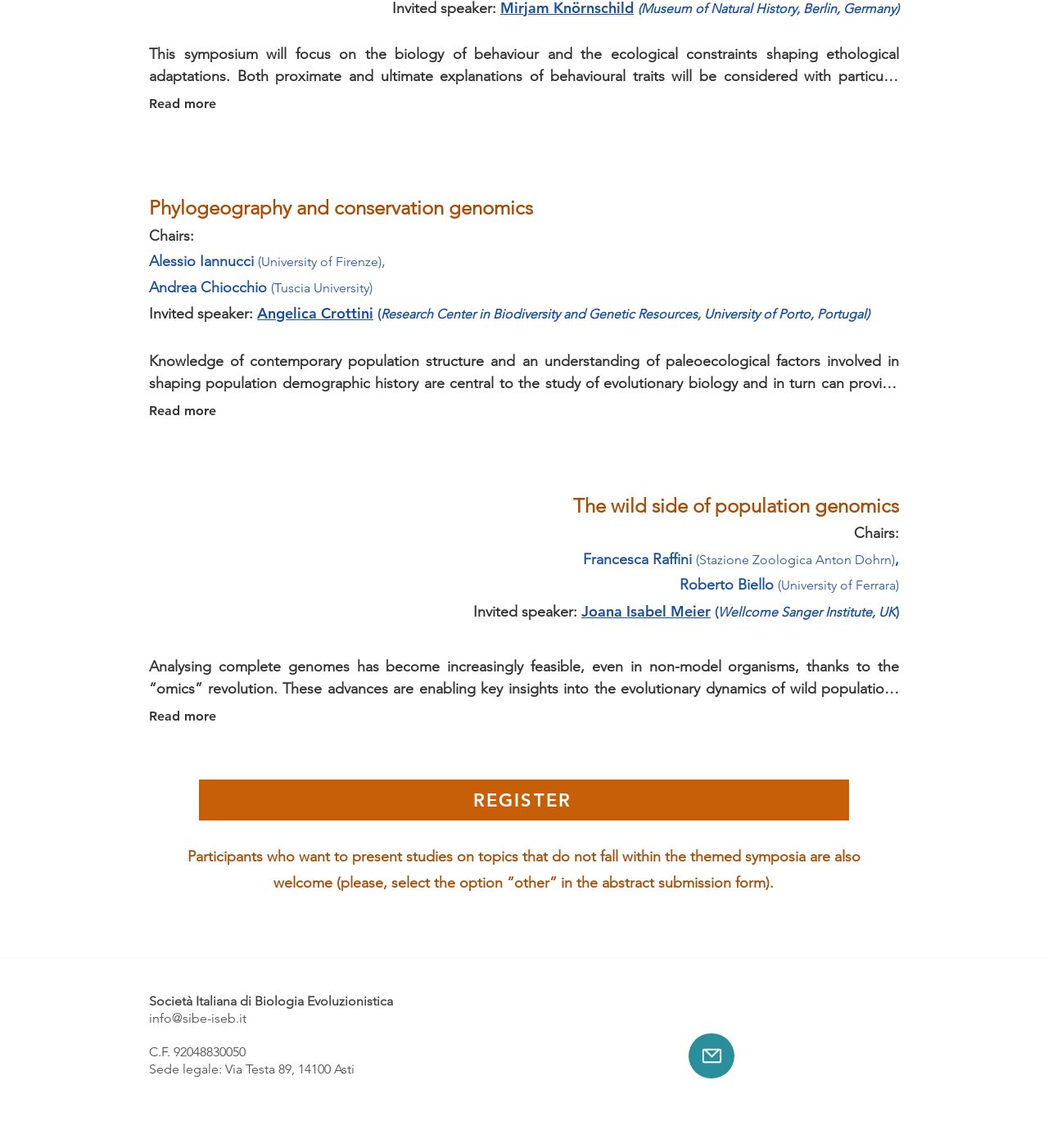Predict the bounding box of the UI element based on the description: "info@sibe-iseb.it". The coordinates should be four float numbers between 0 and 1, formatted as [left, top, right, bottom].

[0.142, 0.88, 0.235, 0.894]